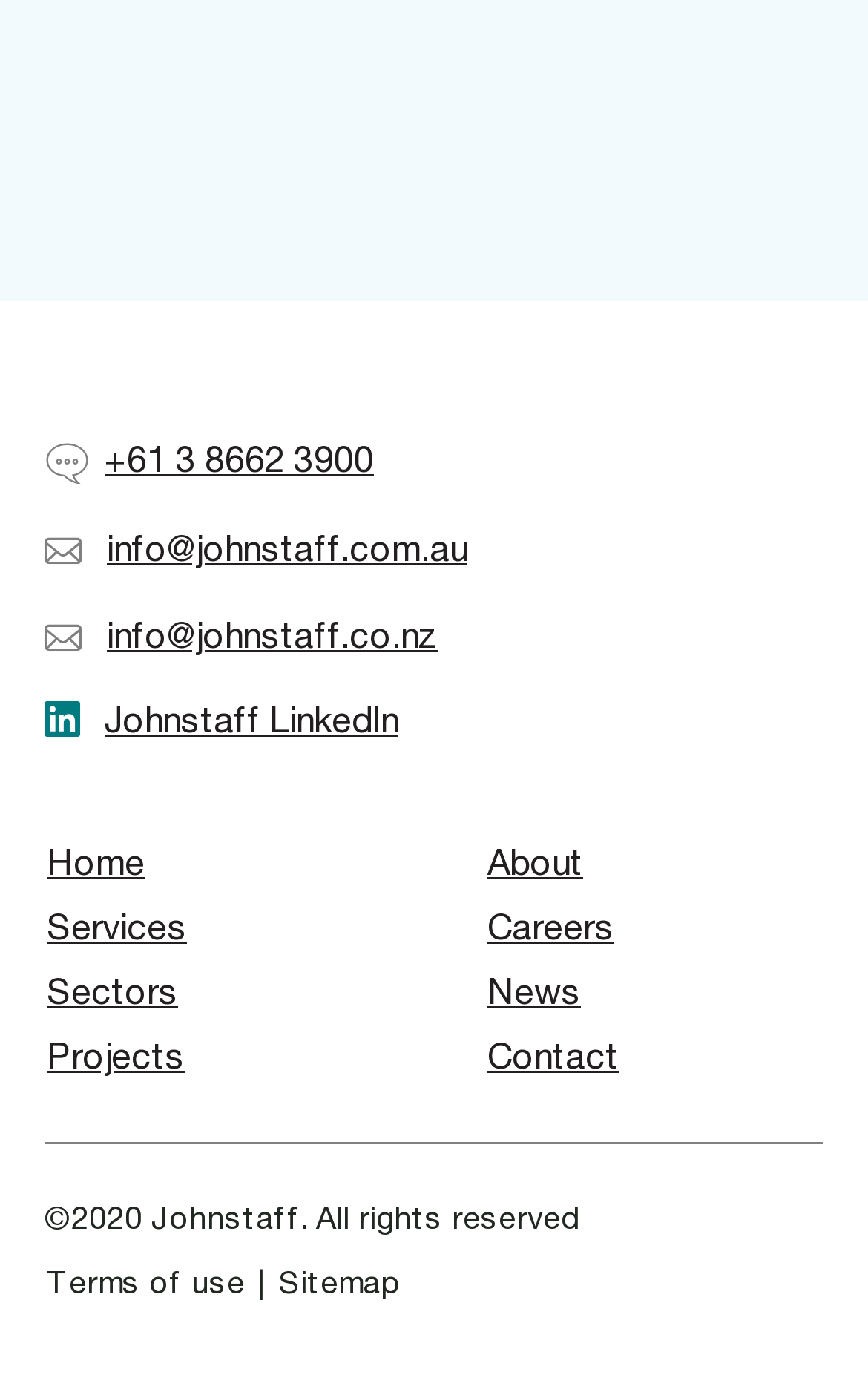Point out the bounding box coordinates of the section to click in order to follow this instruction: "Contact the company".

[0.559, 0.743, 0.715, 0.771]